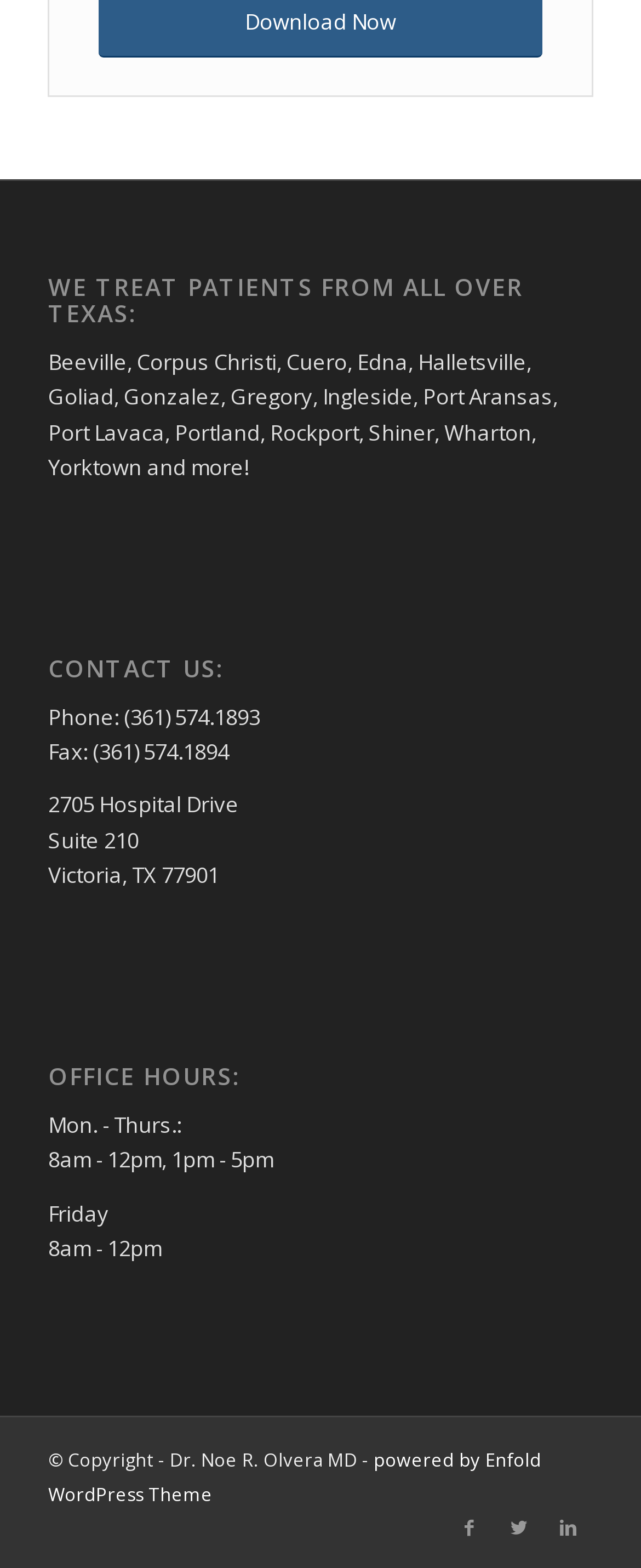Determine the bounding box for the described UI element: "powered by Enfold WordPress Theme".

[0.075, 0.922, 0.844, 0.961]